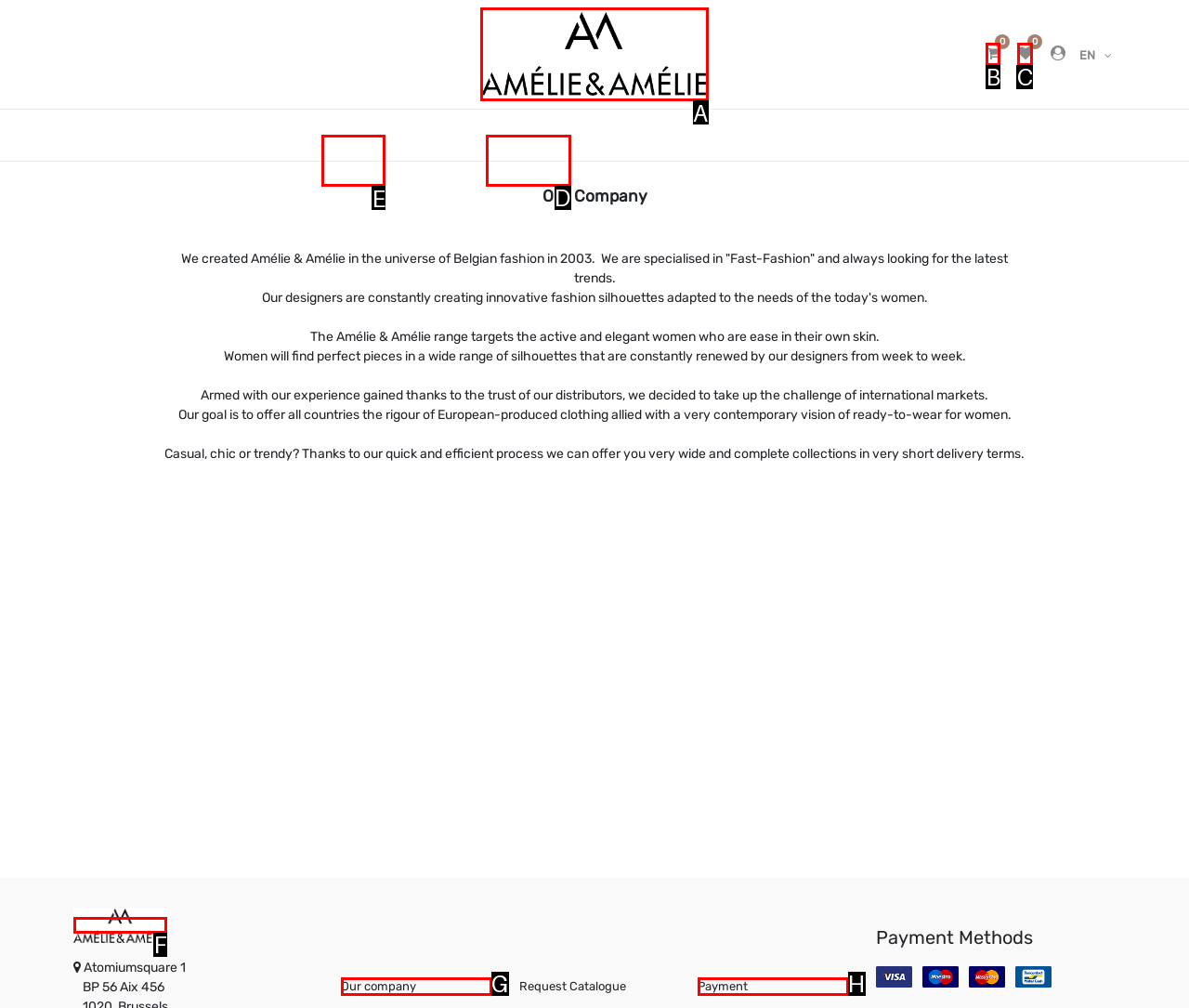Identify the correct UI element to click to achieve the task: Click the HOME menu item.
Answer with the letter of the appropriate option from the choices given.

E